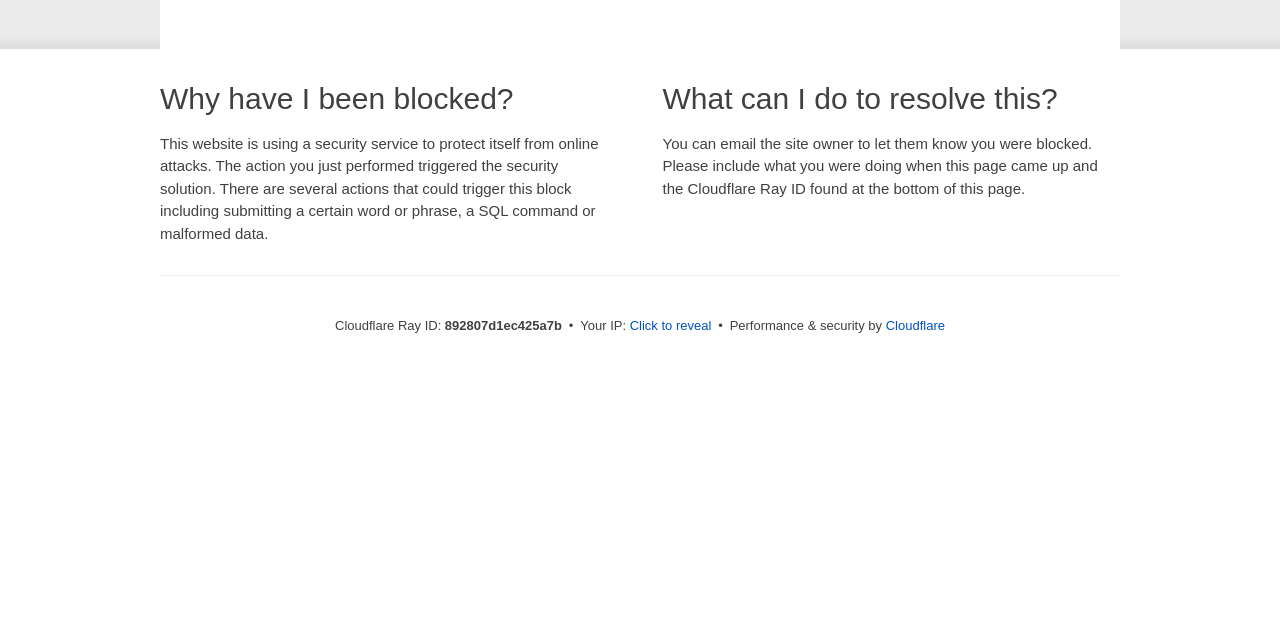Find the bounding box coordinates for the HTML element described as: "Click to reveal". The coordinates should consist of four float values between 0 and 1, i.e., [left, top, right, bottom].

[0.492, 0.495, 0.556, 0.525]